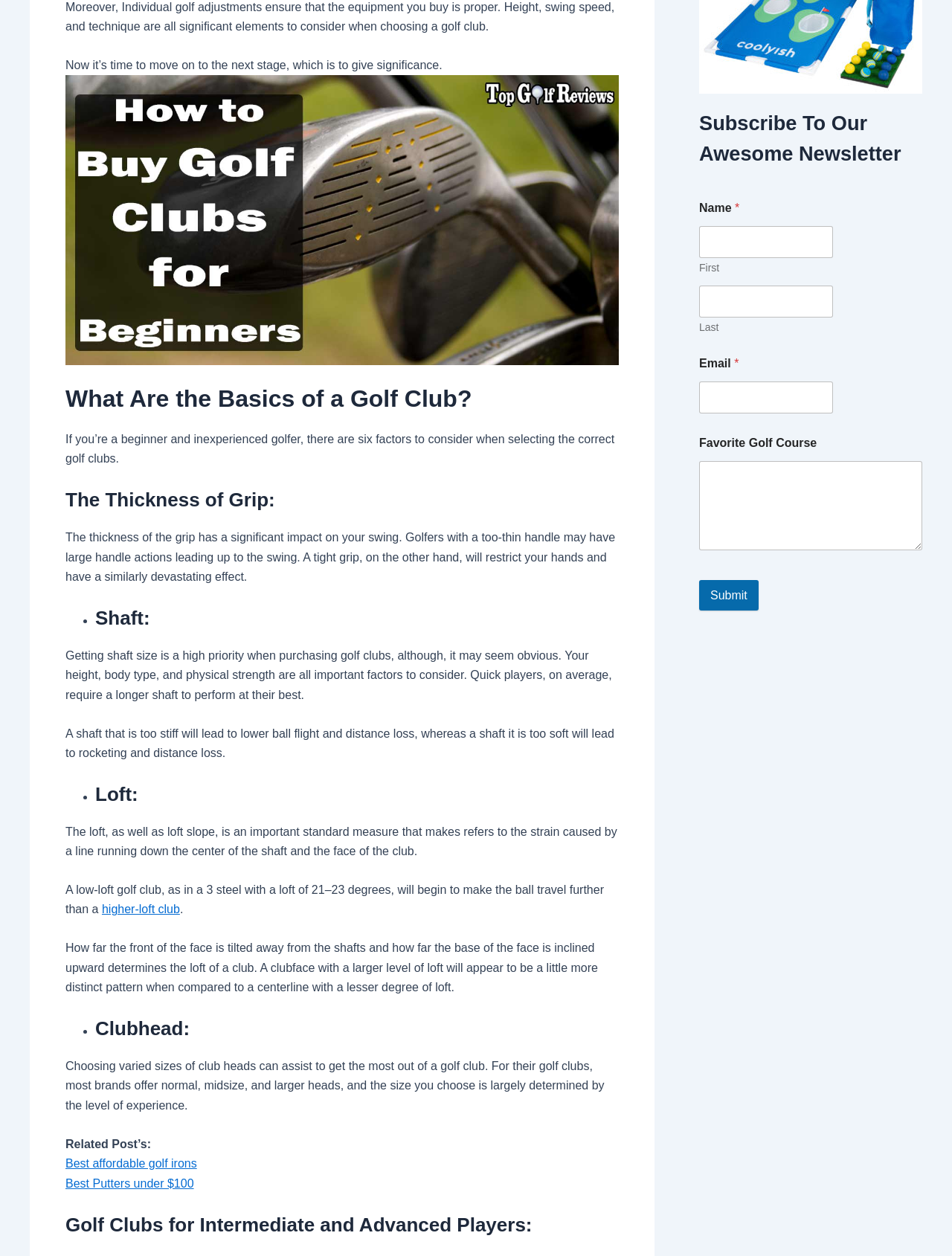Provide the bounding box coordinates for the UI element described in this sentence: "Submit". The coordinates should be four float values between 0 and 1, i.e., [left, top, right, bottom].

[0.734, 0.462, 0.797, 0.486]